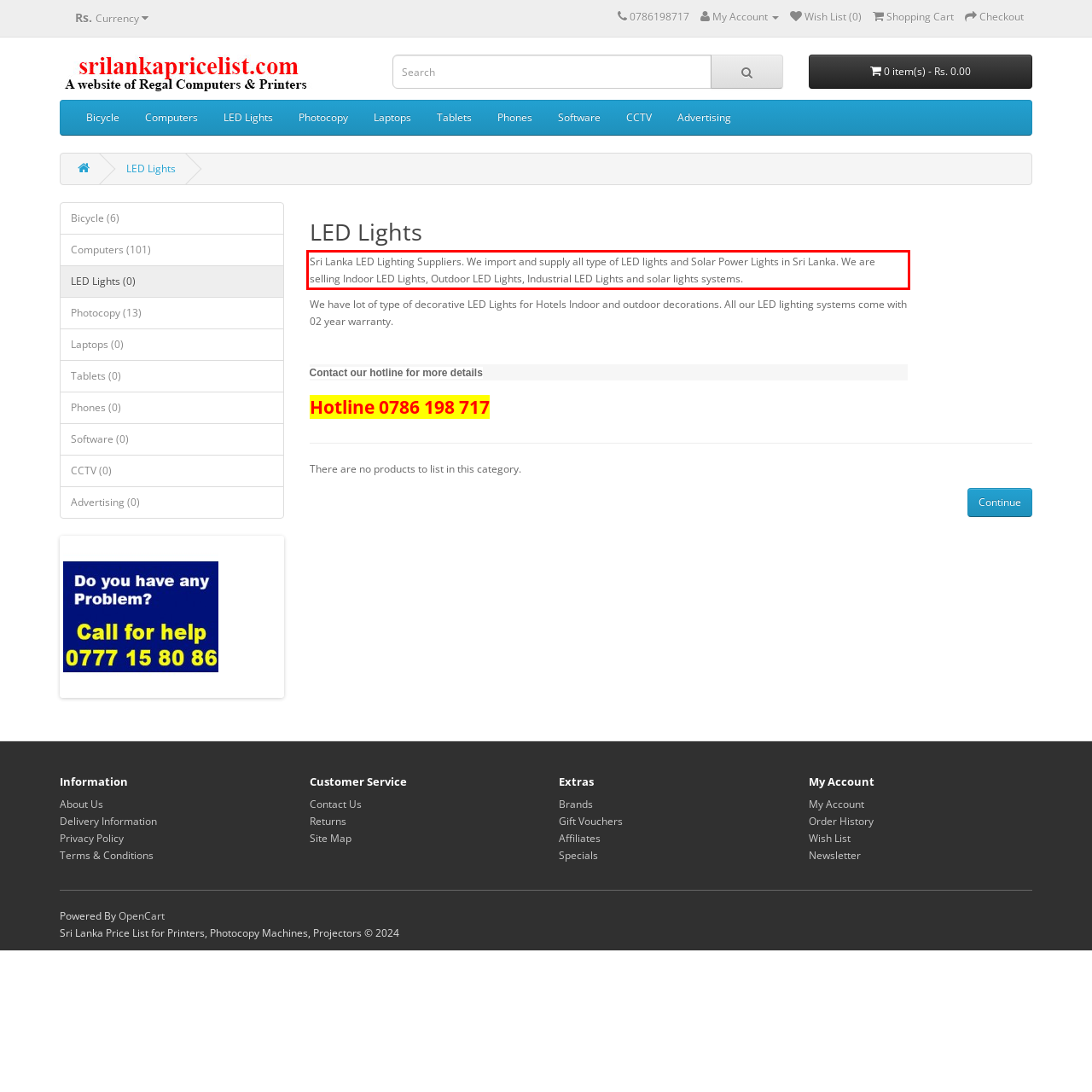Within the screenshot of a webpage, identify the red bounding box and perform OCR to capture the text content it contains.

Sri Lanka LED Lighting Suppliers. We import and supply all type of LED lights and Solar Power Lights in Sri Lanka. We are selling Indoor LED Lights, Outdoor LED Lights, Industrial LED Lights and solar lights systems.